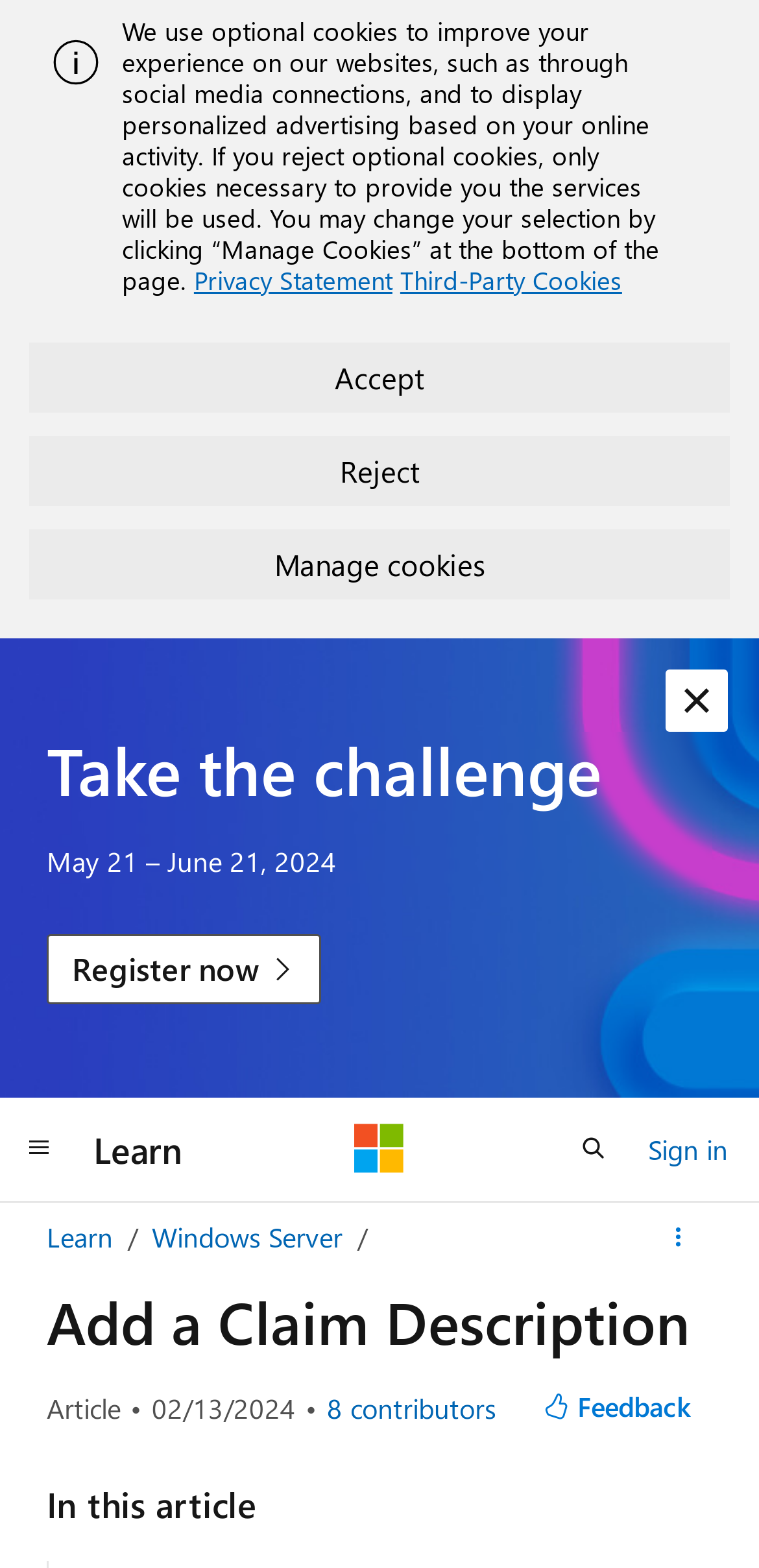Give a comprehensive overview of the webpage, including key elements.

The webpage is titled "Add a Claim Description | Microsoft Learn" and has a prominent alert section at the top, which spans almost the entire width of the page. This alert section contains an image, a block of text describing the use of optional cookies, and three buttons: "Accept", "Reject", and "Manage cookies". 

Below the alert section, there is a heading "Take the challenge" followed by a text "May 21 – June 21, 2024" and a "Register now" link. 

On the top-right corner, there is a "Dismiss alert" button. The top navigation bar contains several links, including "Learn", "Microsoft", and "Sign in", as well as a "Global navigation" button and an "Open search" button.

The main content of the page is divided into sections. The first section has a heading "Add a Claim Description" and contains an "Article" label, an "Article review date" with a specific date "02/13/2024", and a "View all contributors" button with a label "8 contributors". 

There is also a "Feedback" button at the bottom-right corner of this section. Finally, there is a section with a heading "In this article" at the very bottom of the page.